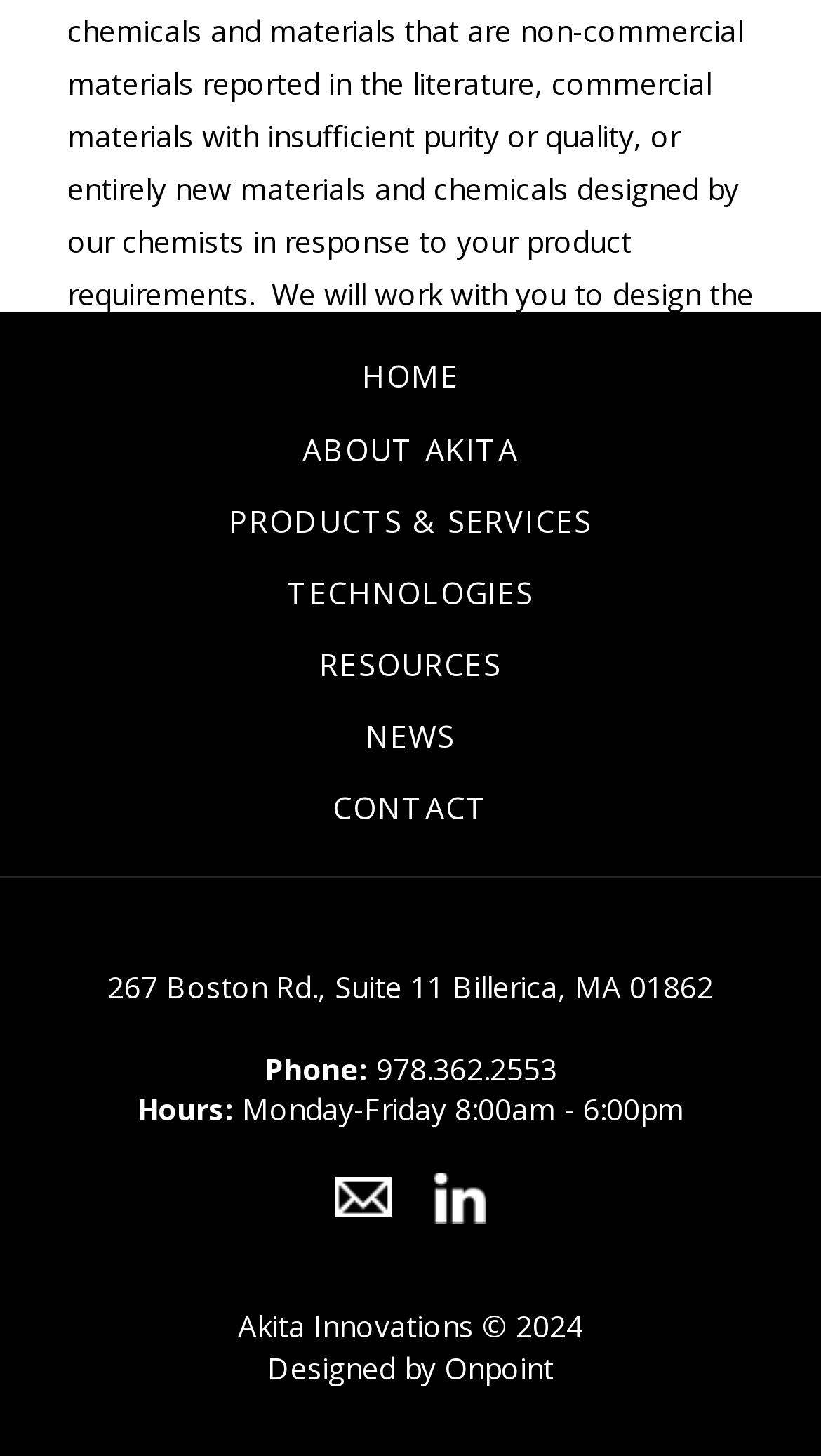Please identify the bounding box coordinates of the element's region that needs to be clicked to fulfill the following instruction: "Click HOME". The bounding box coordinates should consist of four float numbers between 0 and 1, i.e., [left, top, right, bottom].

[0.441, 0.245, 0.559, 0.273]